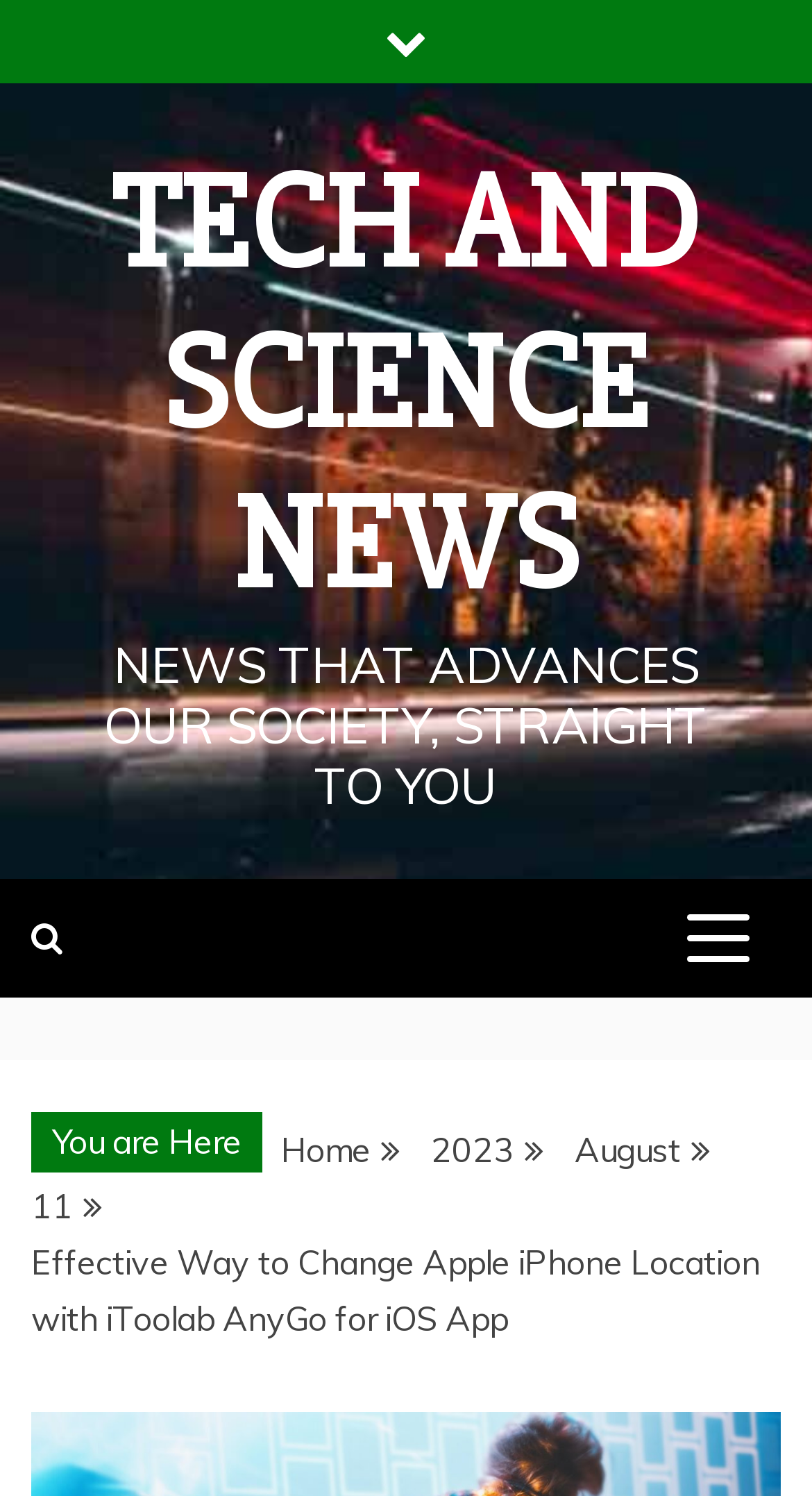Locate the UI element described as follows: "Tech and Science News". Return the bounding box coordinates as four float numbers between 0 and 1 in the order [left, top, right, bottom].

[0.136, 0.096, 0.864, 0.418]